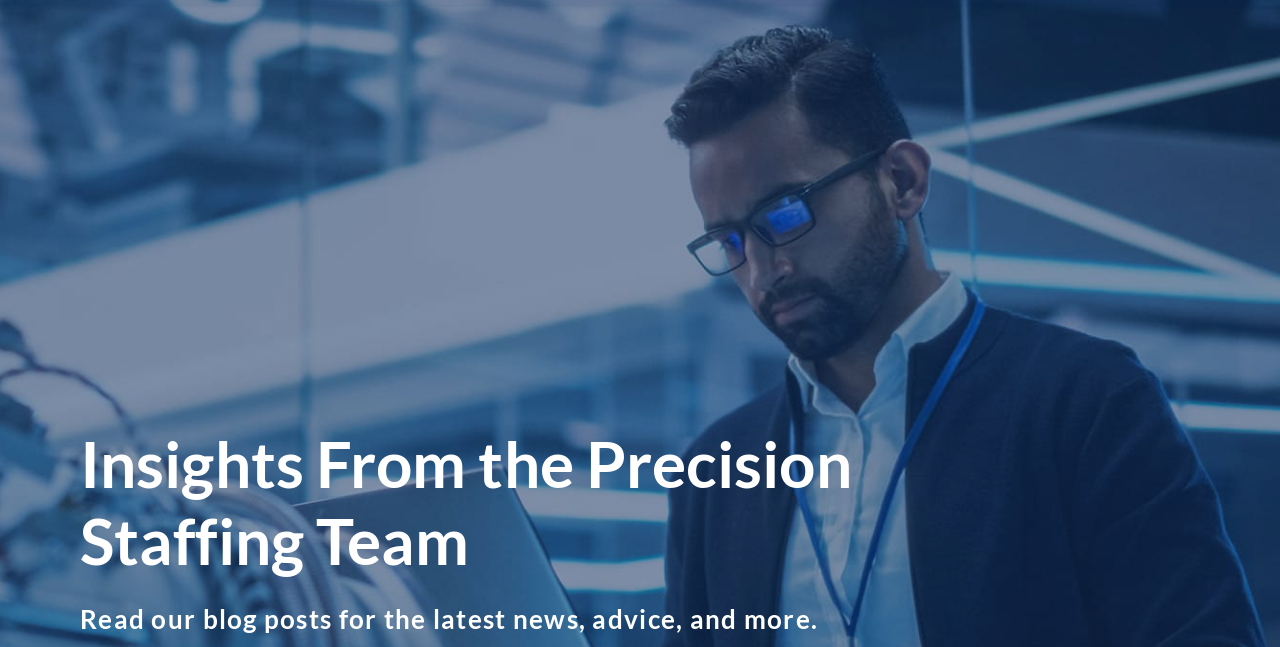Please find the bounding box coordinates of the clickable region needed to complete the following instruction: "Request talent". The bounding box coordinates must consist of four float numbers between 0 and 1, i.e., [left, top, right, bottom].

[0.863, 0.082, 0.973, 0.165]